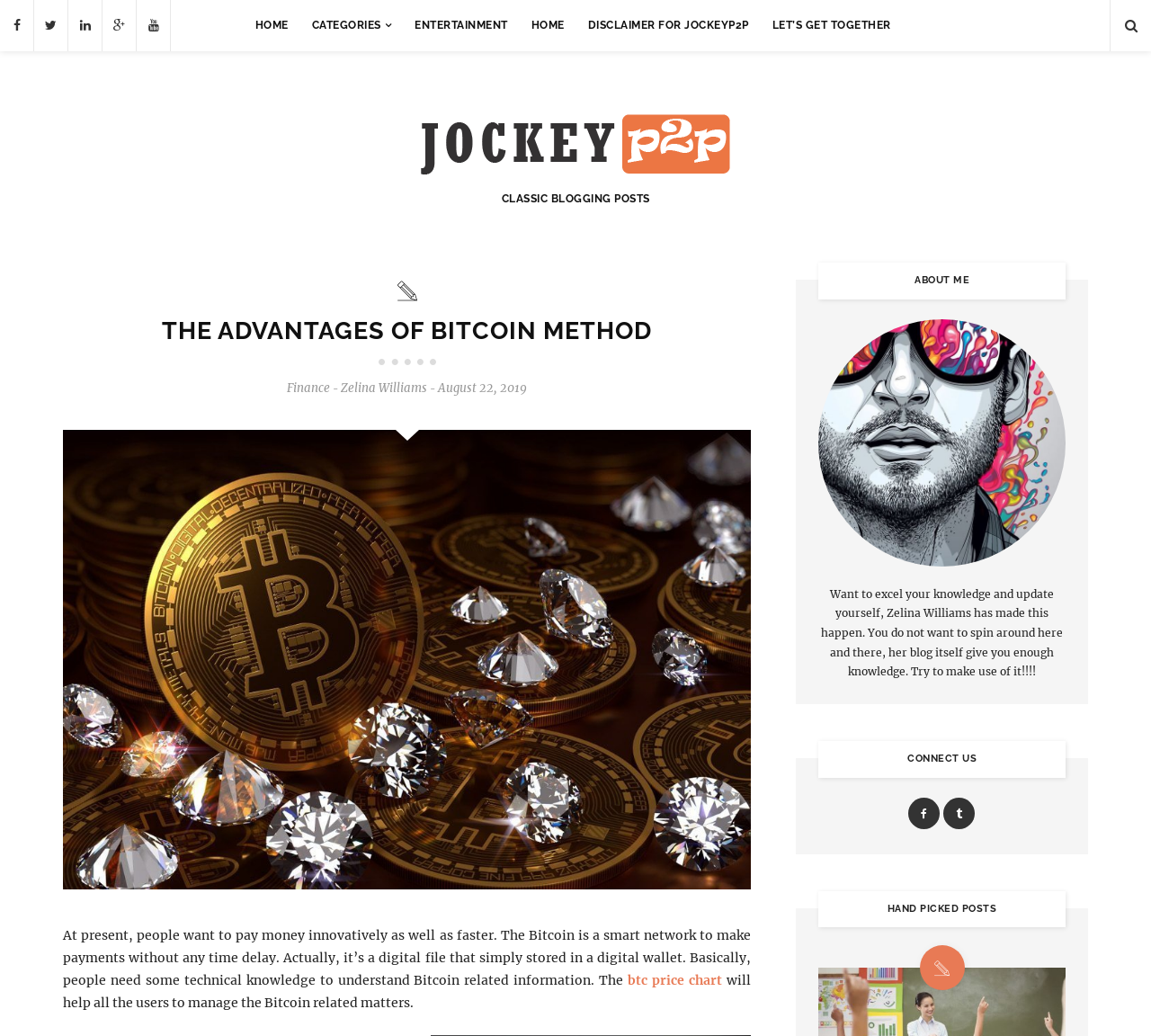Who is the author of the blog?
Provide a detailed and extensive answer to the question.

The author of the blog can be found in the static text element with the text 'Zelina Williams' which is located below the heading element 'THE ADVANTAGES OF BITCOIN METHOD' and above the static text element with the text 'August 22, 2019', with a bounding box of [0.296, 0.367, 0.371, 0.382].